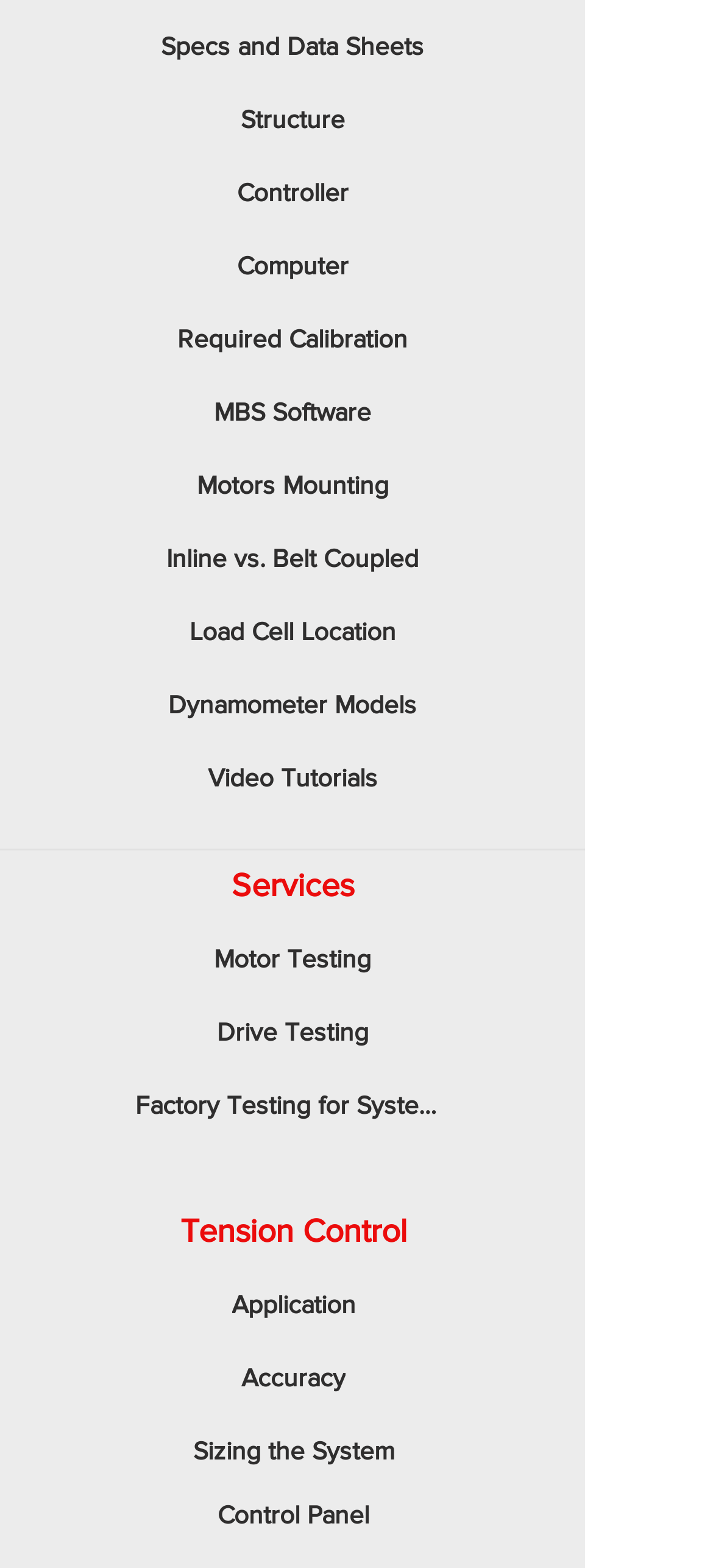Find the bounding box coordinates of the clickable region needed to perform the following instruction: "Check tension control". The coordinates should be provided as four float numbers between 0 and 1, i.e., [left, top, right, bottom].

[0.136, 0.762, 0.687, 0.809]